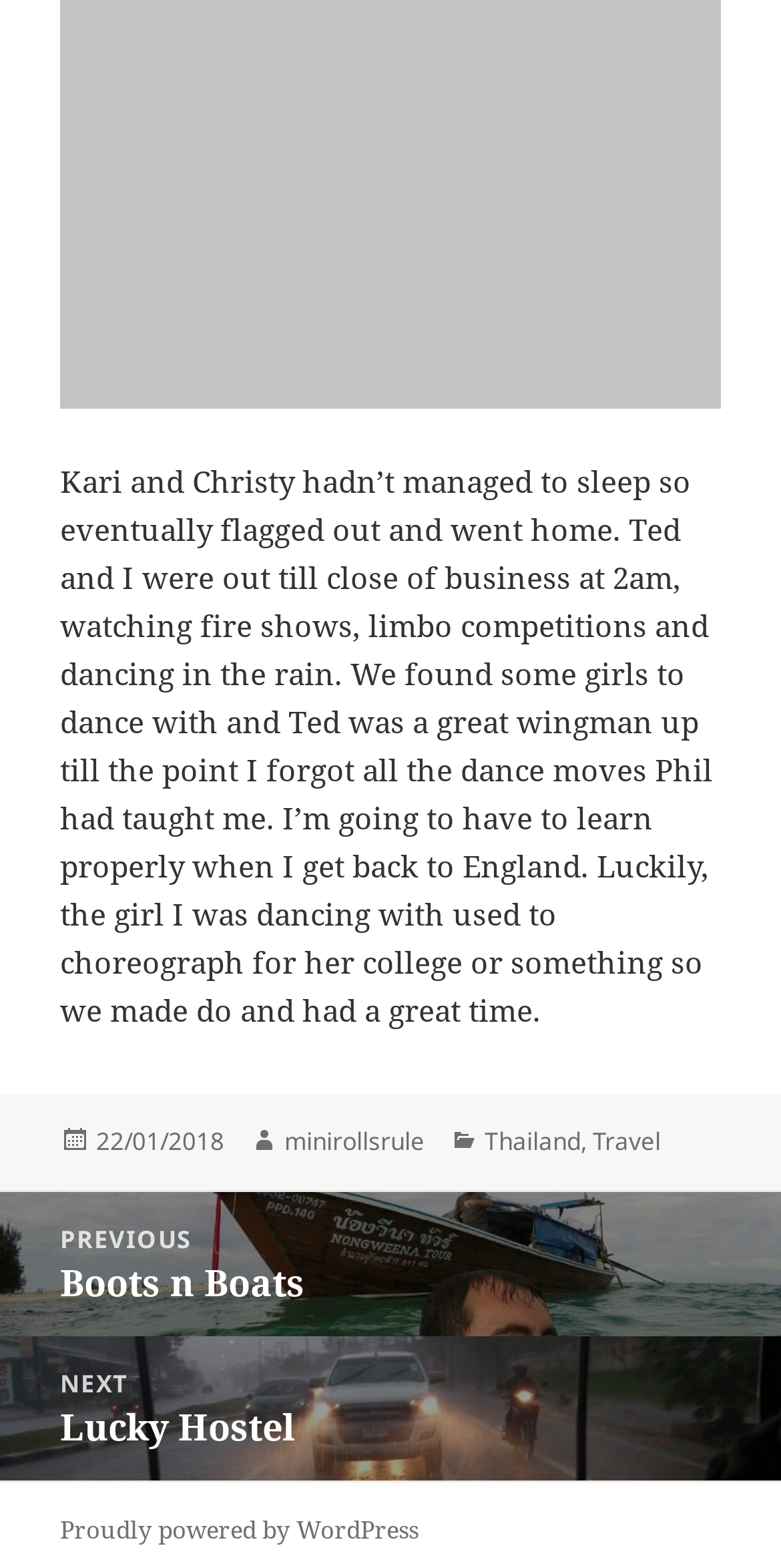Answer the question using only one word or a concise phrase: What is the author of the post?

minirollsrule